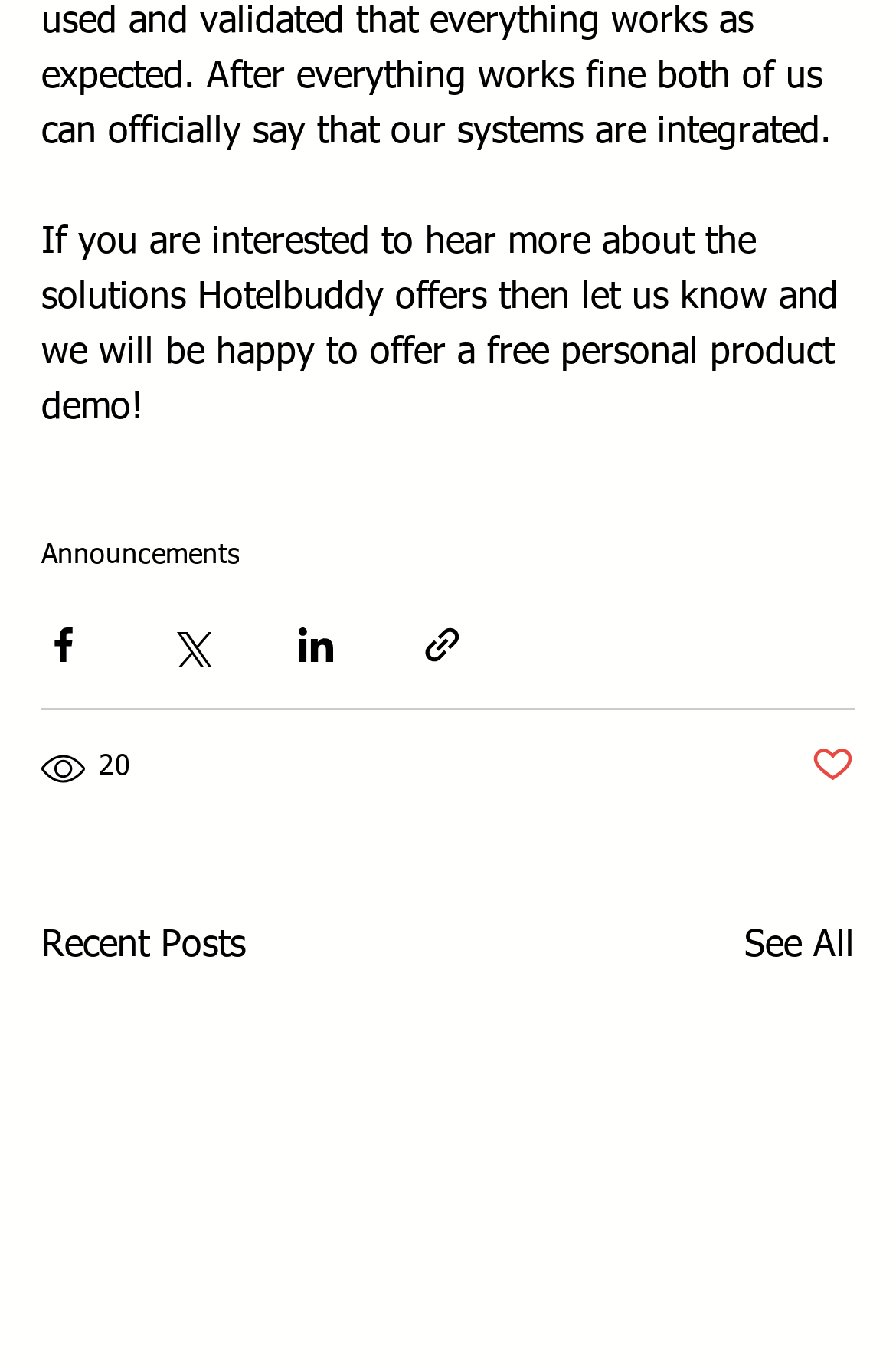Please identify the bounding box coordinates of the element that needs to be clicked to execute the following command: "View all recent posts". Provide the bounding box using four float numbers between 0 and 1, formatted as [left, top, right, bottom].

[0.831, 0.674, 0.954, 0.714]